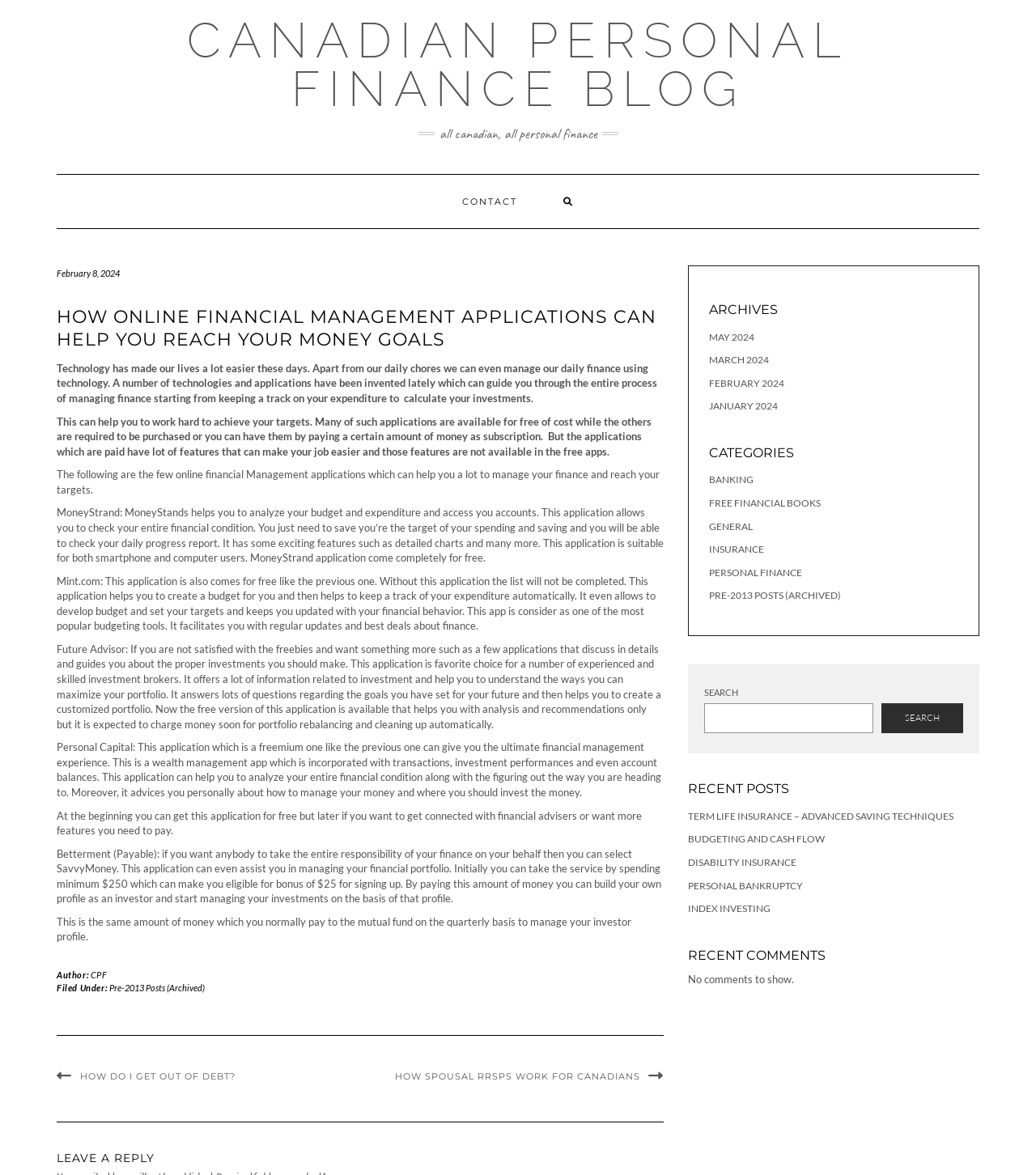What is the name of the author of the blog post?
Refer to the image and offer an in-depth and detailed answer to the question.

I found the name of the author of the blog post by looking at the link element with the text 'CPF' which is located at the bottom of the webpage.